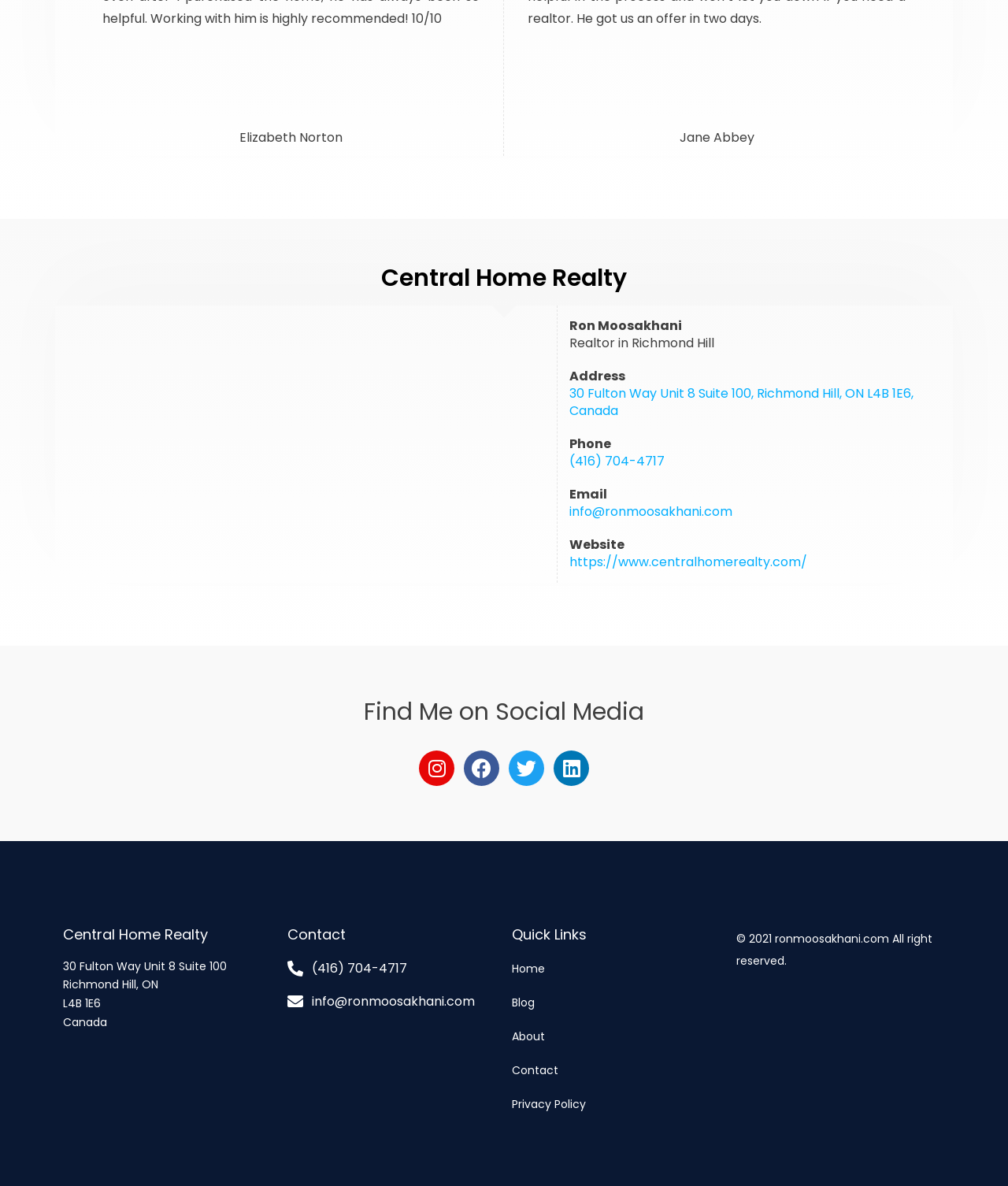Pinpoint the bounding box coordinates of the clickable area needed to execute the instruction: "Call Ron Moosakhani using the phone number". The coordinates should be specified as four float numbers between 0 and 1, i.e., [left, top, right, bottom].

[0.565, 0.381, 0.659, 0.397]